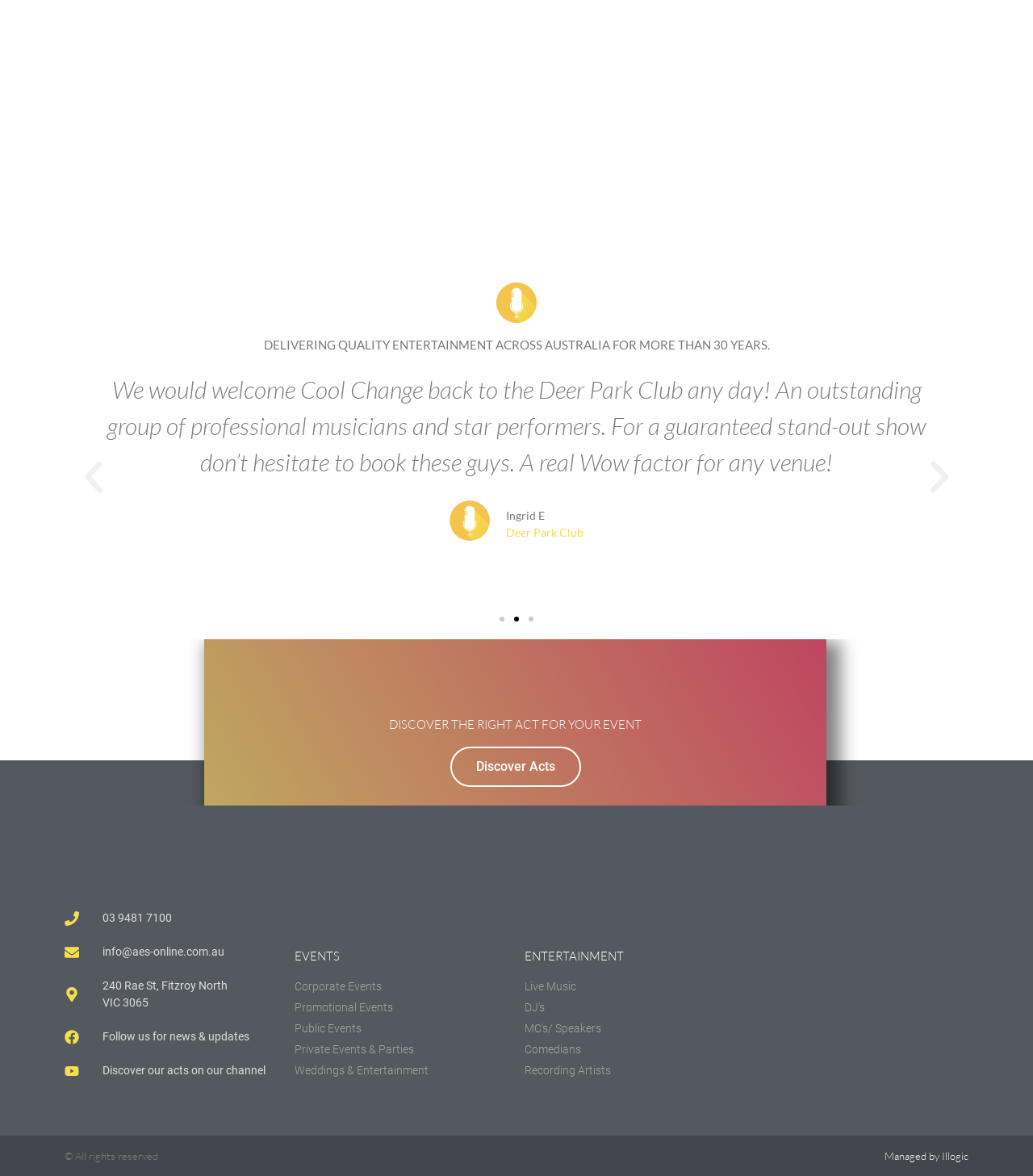Using the information in the image, give a detailed answer to the following question: What is the company's address?

I found the address by looking at the static text with the address '240 Rae St, Fitzroy North VIC 3065' which is located at the bottom of the webpage, near the contact information section.